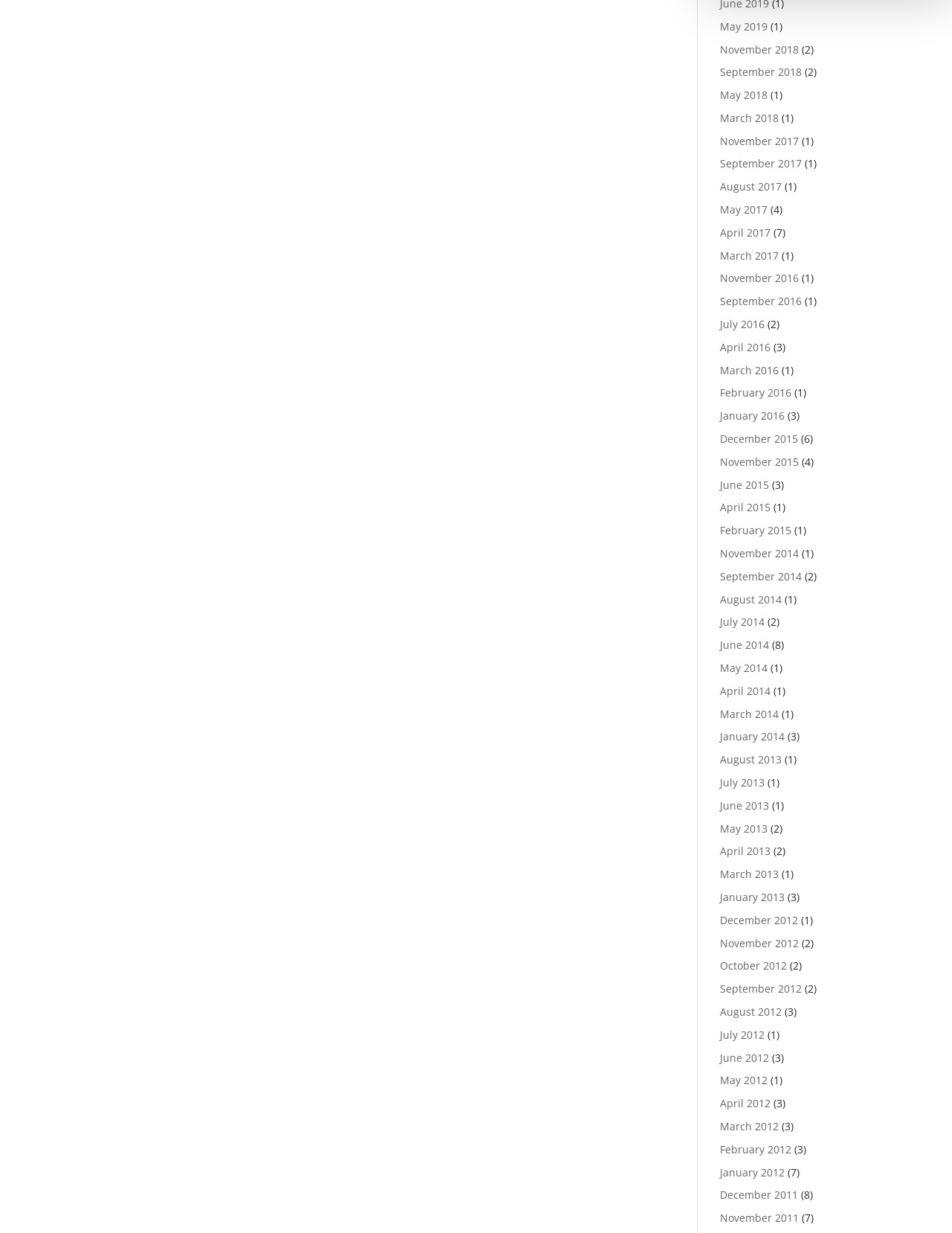Locate the bounding box coordinates of the element that should be clicked to execute the following instruction: "view September 2018".

[0.756, 0.053, 0.842, 0.064]